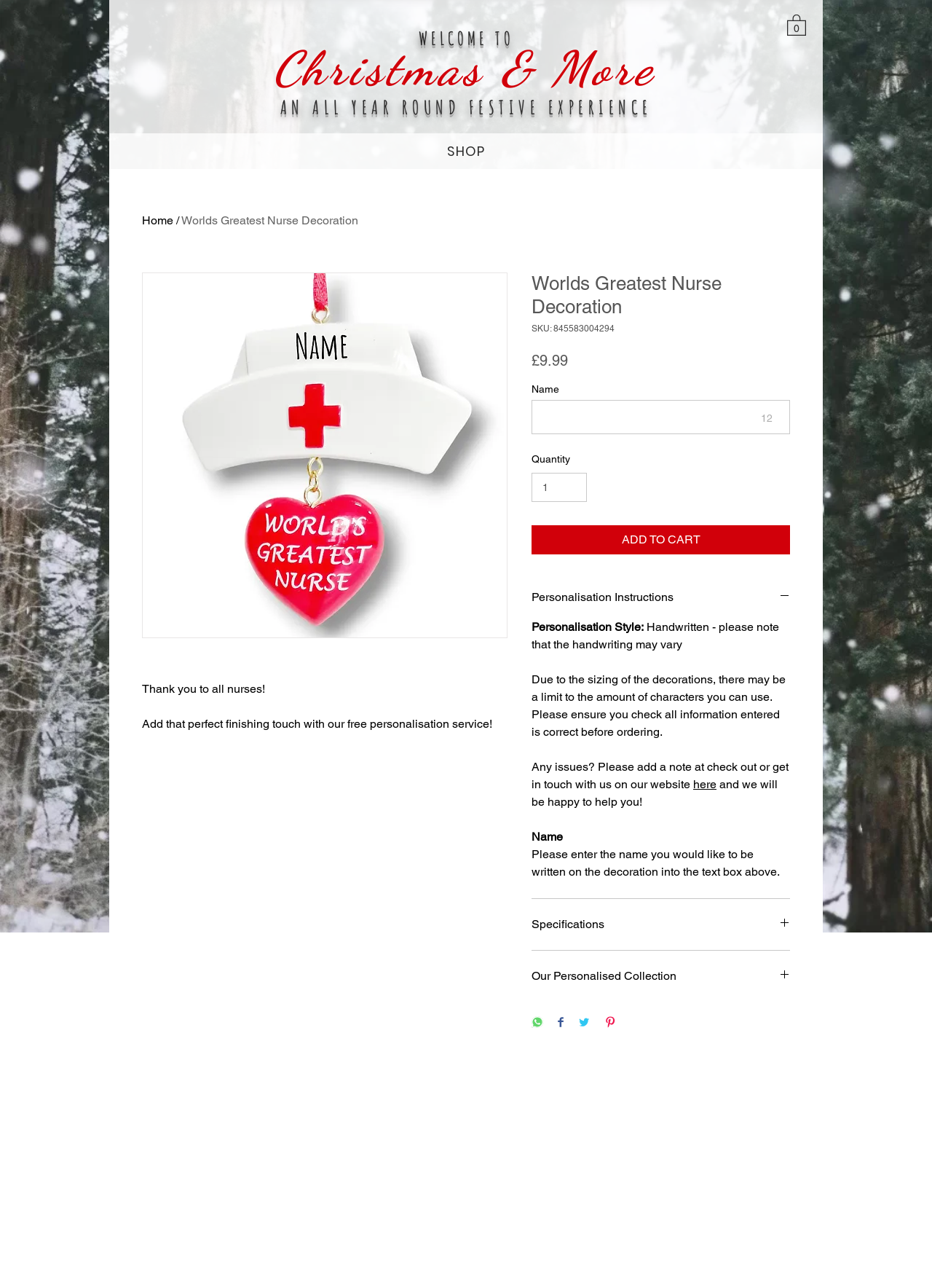Locate the bounding box coordinates of the clickable region necessary to complete the following instruction: "Click the 'ADD TO CART' button". Provide the coordinates in the format of four float numbers between 0 and 1, i.e., [left, top, right, bottom].

[0.57, 0.408, 0.848, 0.431]